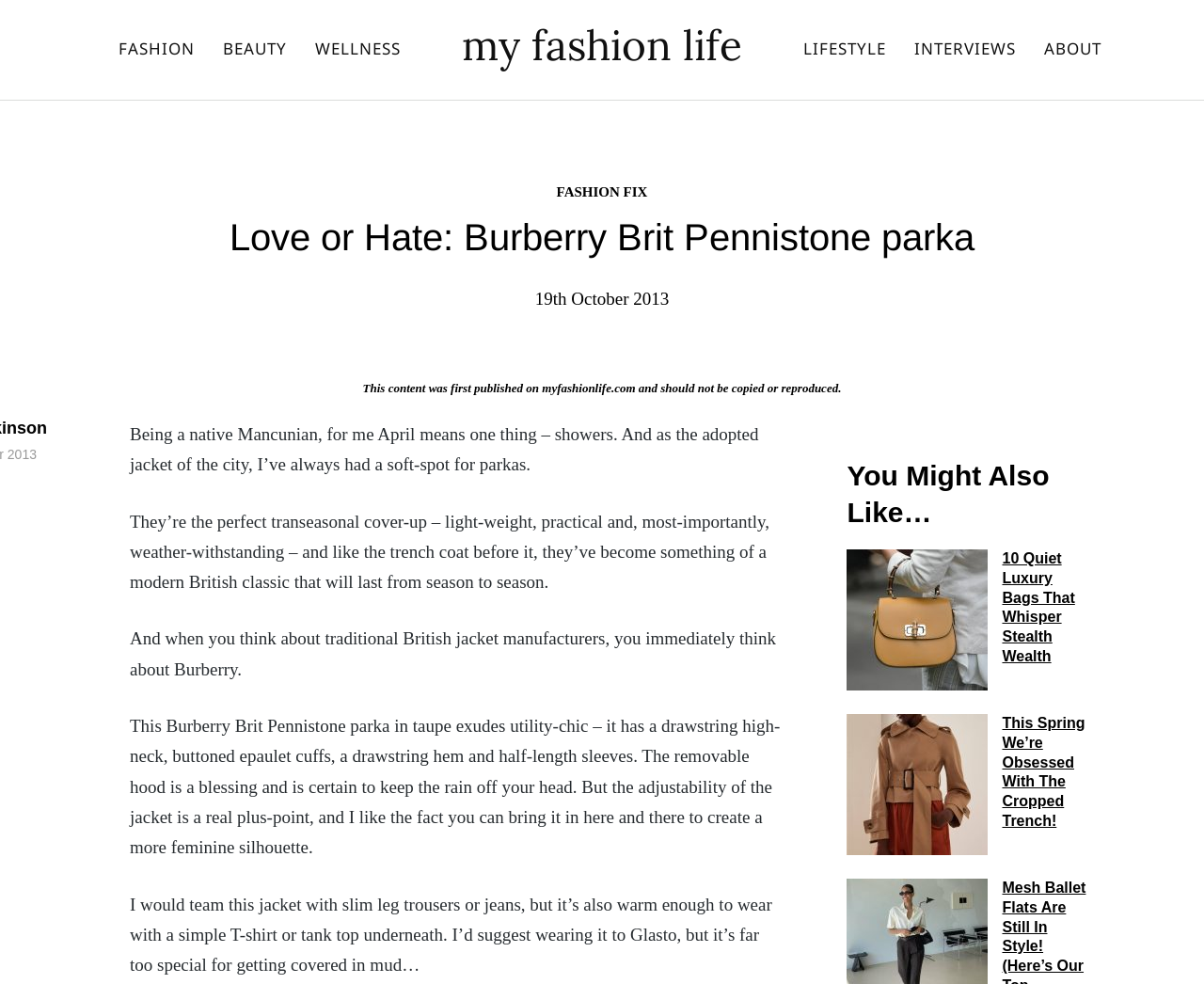What is the date of the article?
Please utilize the information in the image to give a detailed response to the question.

I found the date of the article by looking at the time element, which displays the text '19th October 2013'. This suggests that the article was published on this date.